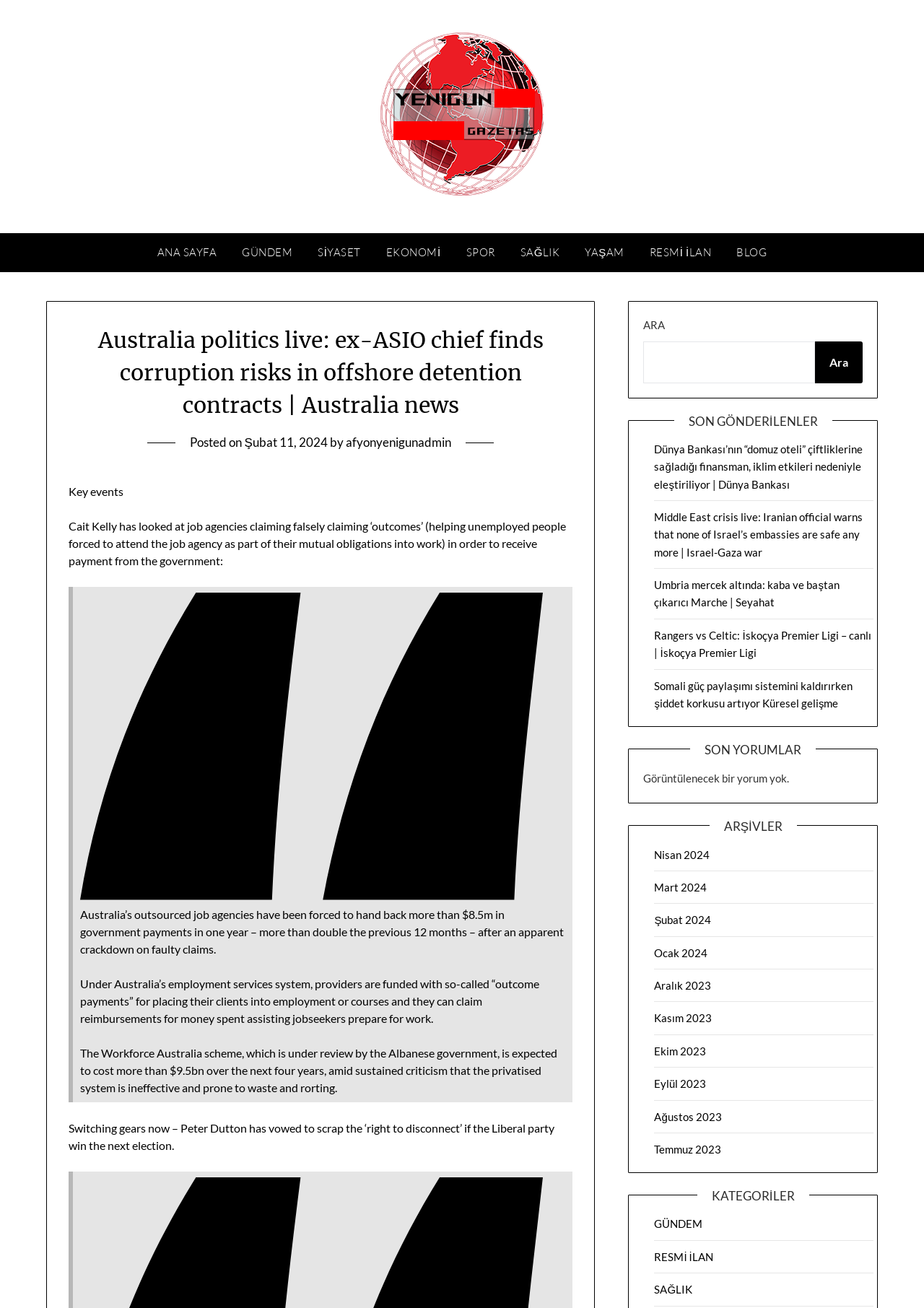Find the bounding box coordinates of the element's region that should be clicked in order to follow the given instruction: "Click on the 'GÜNDEM' category". The coordinates should consist of four float numbers between 0 and 1, i.e., [left, top, right, bottom].

[0.708, 0.931, 0.76, 0.941]